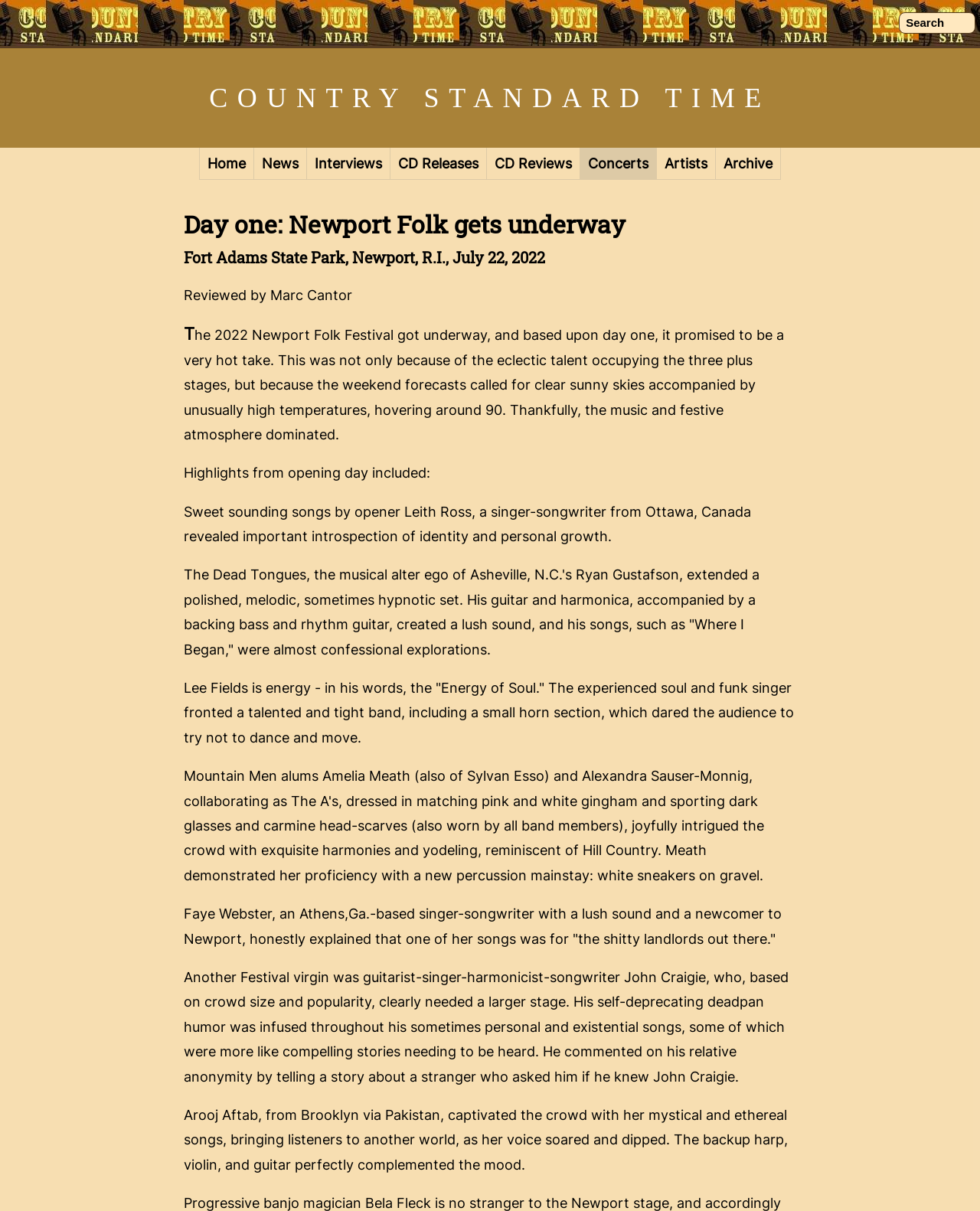Refer to the image and provide an in-depth answer to the question:
How many stages are mentioned in the article?

In the article, it is mentioned that 'the weekend forecasts called for clear sunny skies accompanied by unusually high temperatures, hovering around 90. Thankfully, the music and festive atmosphere dominated the three plus stages...' This indicates that there are at least three stages mentioned in the article.